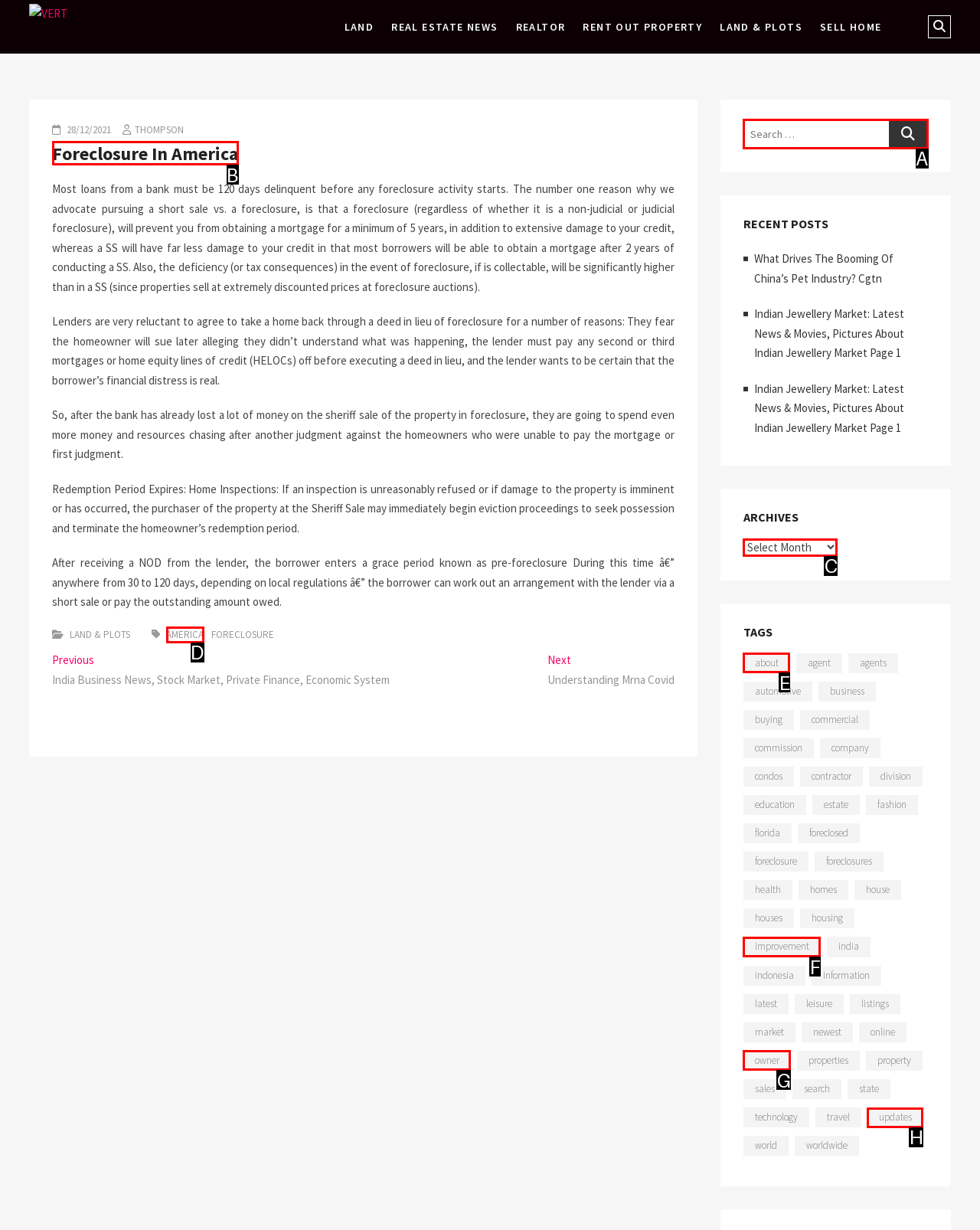Tell me the letter of the correct UI element to click for this instruction: Read the 'HAPPY 20TH BIRTHDAY, HELPING HANDS!' article. Answer with the letter only.

None